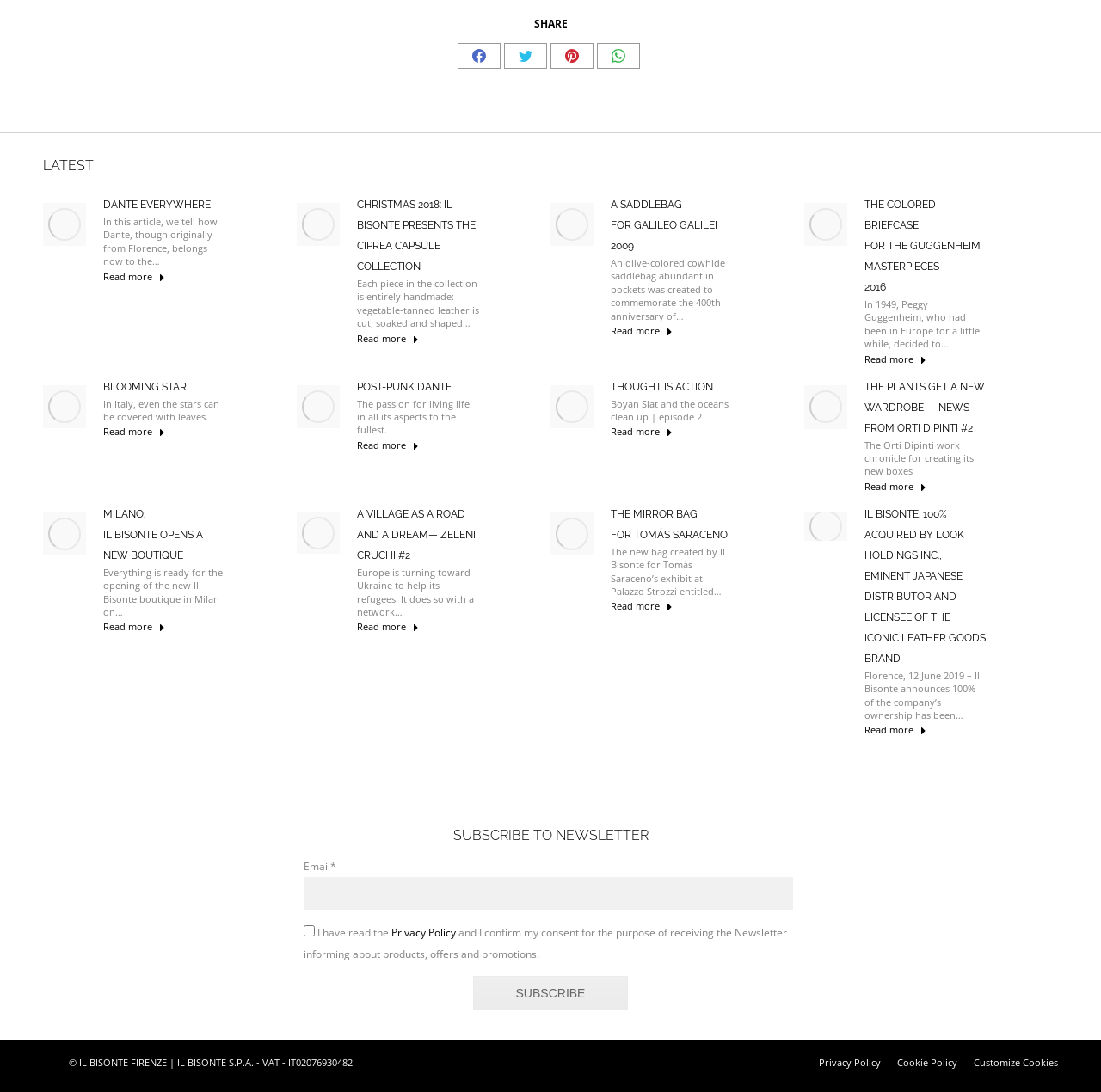Identify the bounding box coordinates for the element that needs to be clicked to fulfill this instruction: "Read more about THE PLANTS GET A NEW WARDROBE — NEWS FROM ORTI DIPINTI #2". Provide the coordinates in the format of four float numbers between 0 and 1: [left, top, right, bottom].

[0.785, 0.438, 0.841, 0.46]